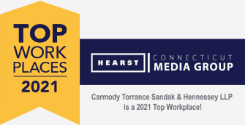Analyze the image and deliver a detailed answer to the question: What year did the firm receive the award?

The year 2021 is mentioned in the banner and the text below, indicating that Carmody Torrance Sandak & Hennessey LLP received the Top Workplace award in 2021.